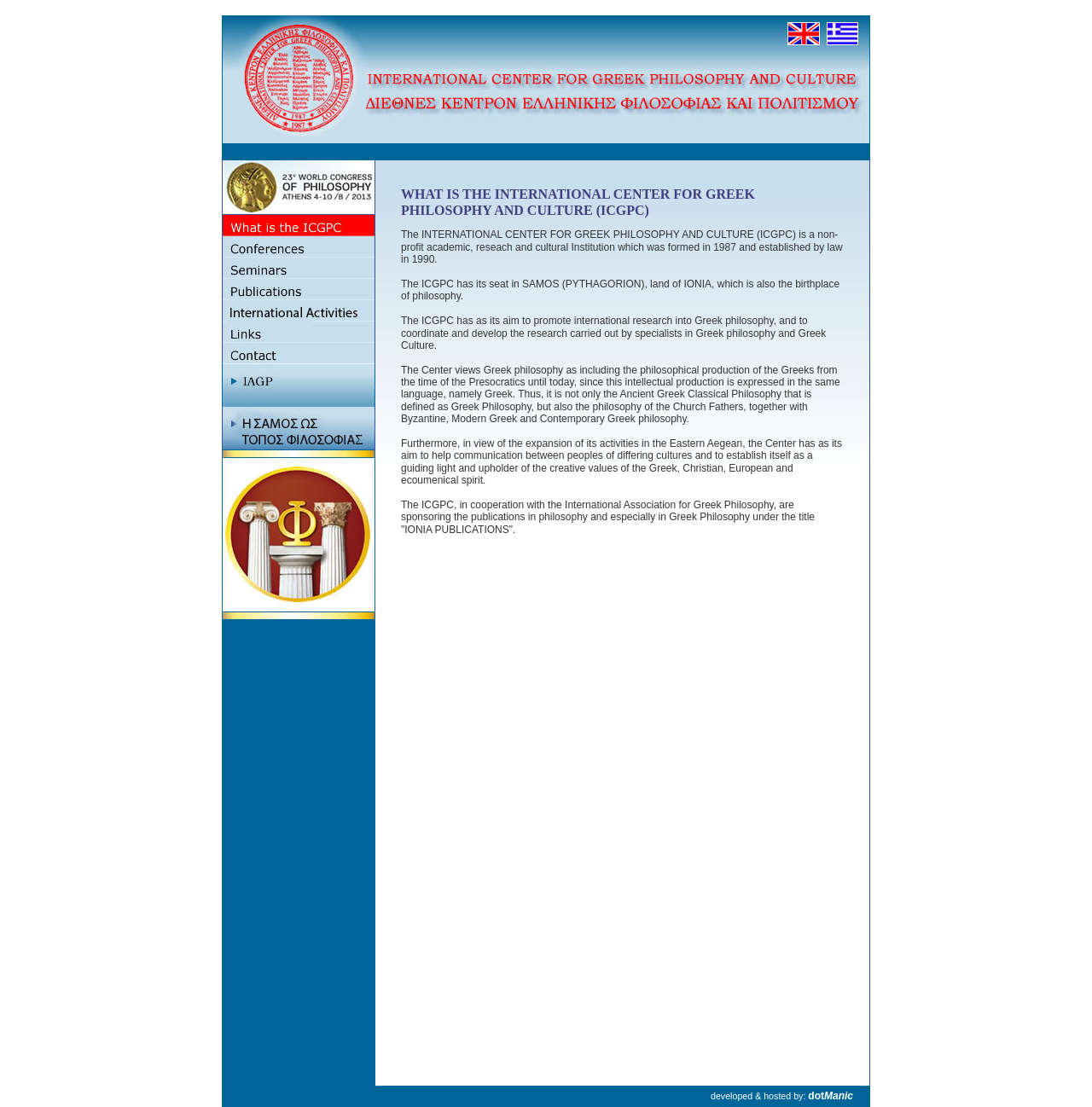Given the description "dotManic", determine the bounding box of the corresponding UI element.

[0.74, 0.985, 0.797, 0.996]